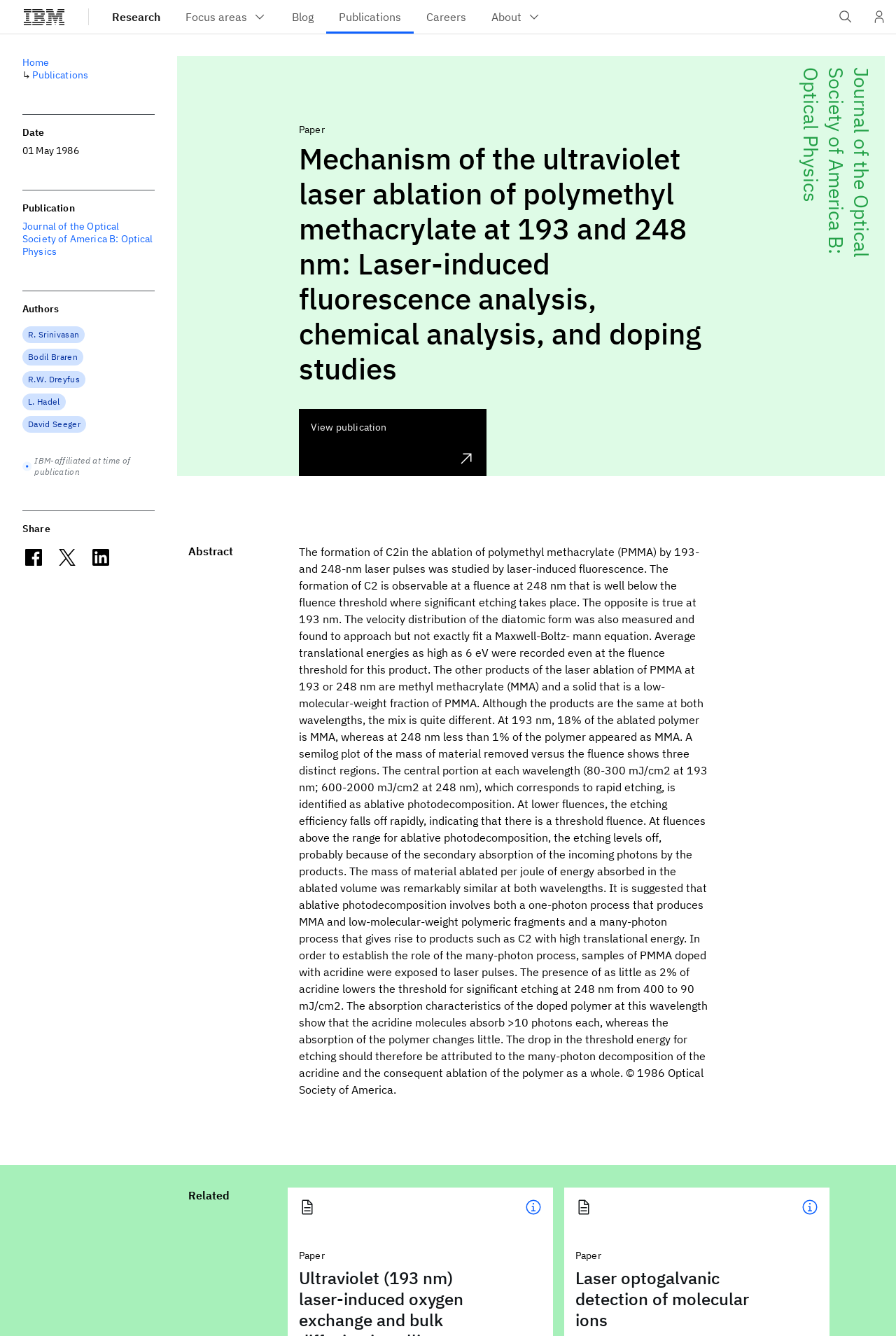Who are the authors of the paper?
Using the image as a reference, deliver a detailed and thorough answer to the question.

I found the authors' names by looking at the 'Authors' section, which is located below the 'Publication' section. The authors' names are listed as links, and they are R. Srinivasan, Bodil Braren, R.W. Dreyfus, L. Hadel, and David Seeger.